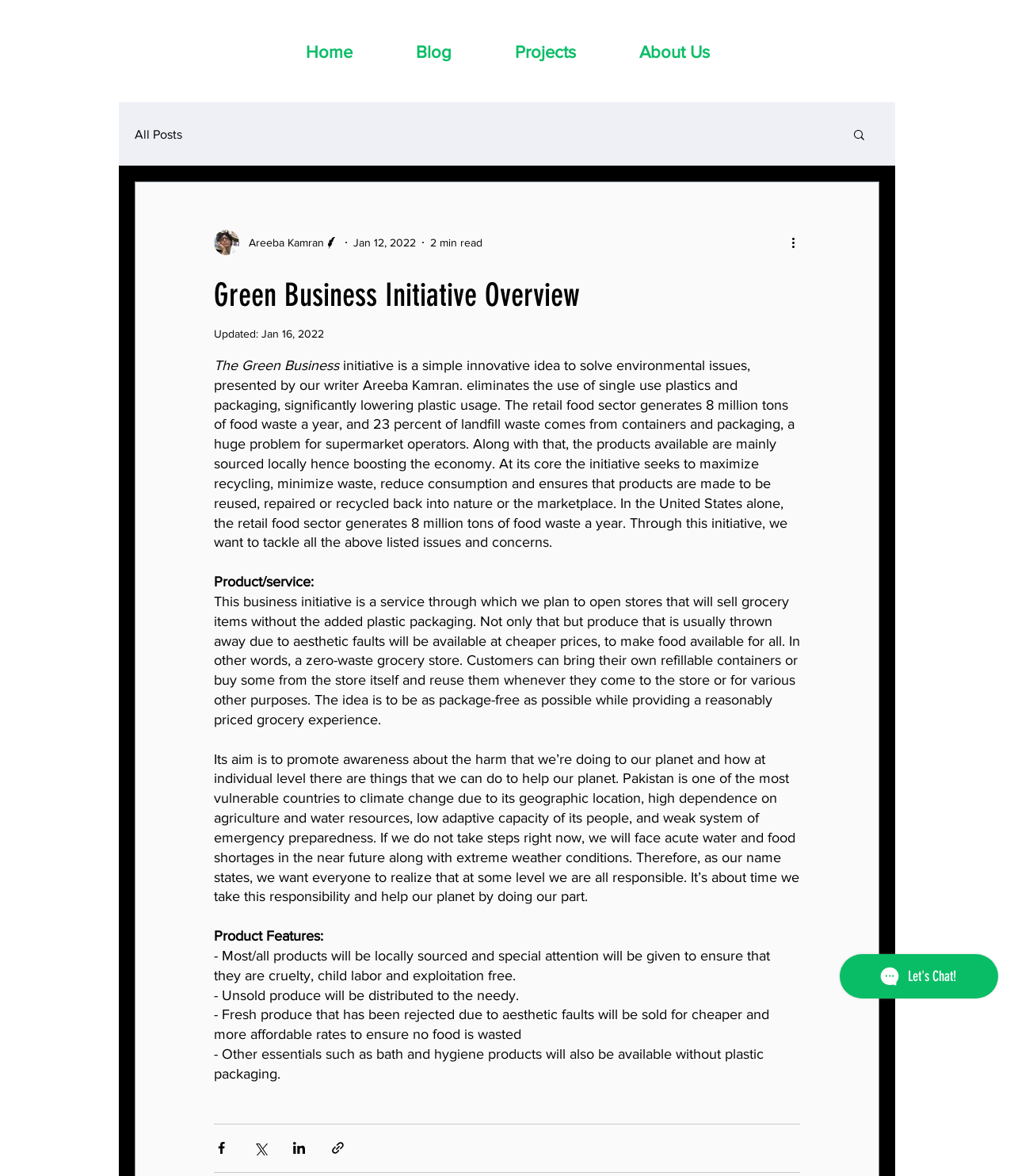Provide a brief response to the question below using one word or phrase:
What is the goal of the Green Business Initiative?

To reduce plastic usage